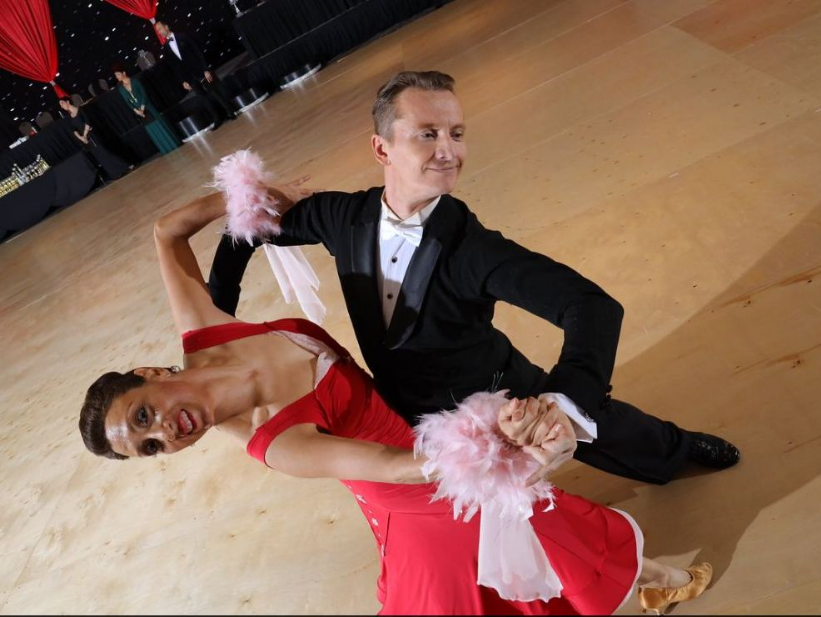What is the man wearing?
Using the information from the image, answer the question thoroughly.

According to the caption, the man is dressed in a classic black tuxedo with a white shirt, which suggests that his attire consists of a black tuxedo.